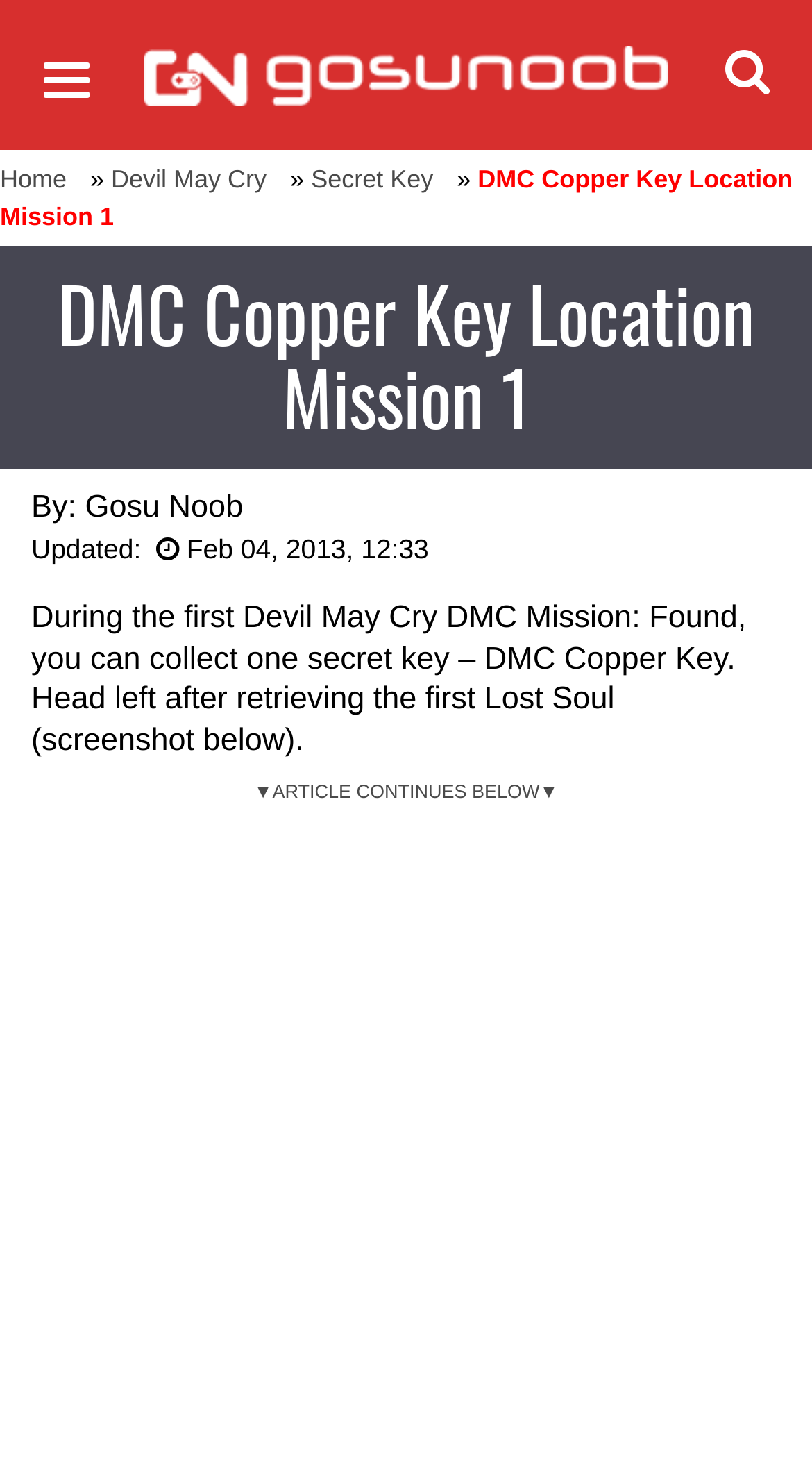What is the purpose of the article?
Refer to the image and answer the question using a single word or phrase.

Guide for DMC Copper Key